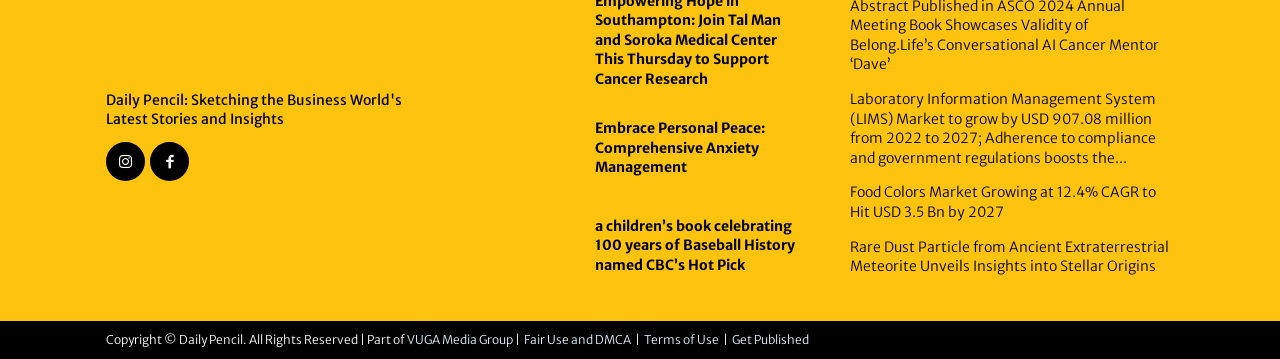What is the topic of the third article?
Please craft a detailed and exhaustive response to the question.

The third article on the webpage has a heading 'Laboratory Information Management System (LIMS) Market to grow by USD 907.08 million from 2022 to 2027; Adherence to compliance and government regulations boosts the...', so the topic of the third article is 'Laboratory Information Management System'.